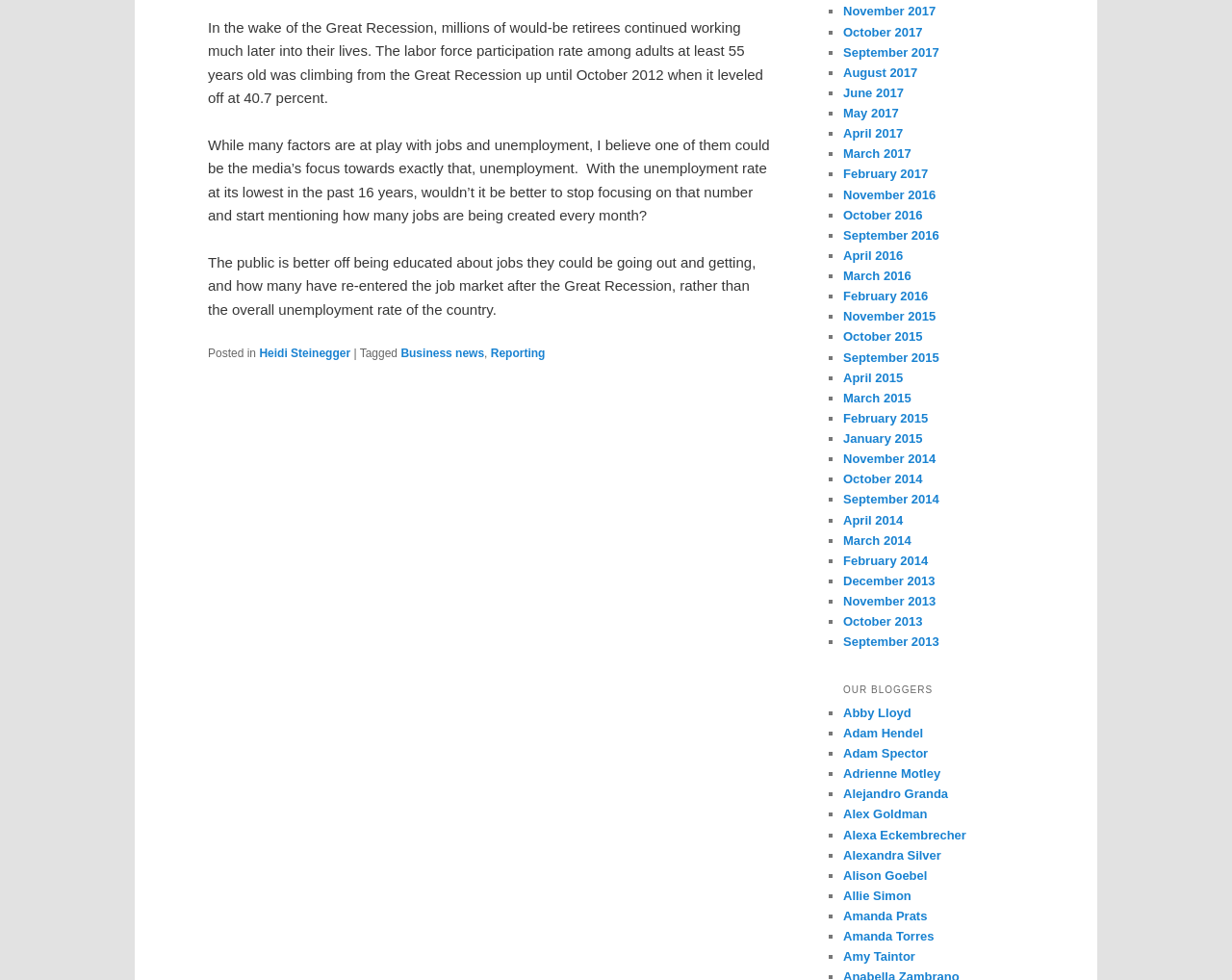What is the name of the blogger listed first in the 'OUR BLOGGERS' section?
Look at the screenshot and give a one-word or phrase answer.

Abby Lloyd